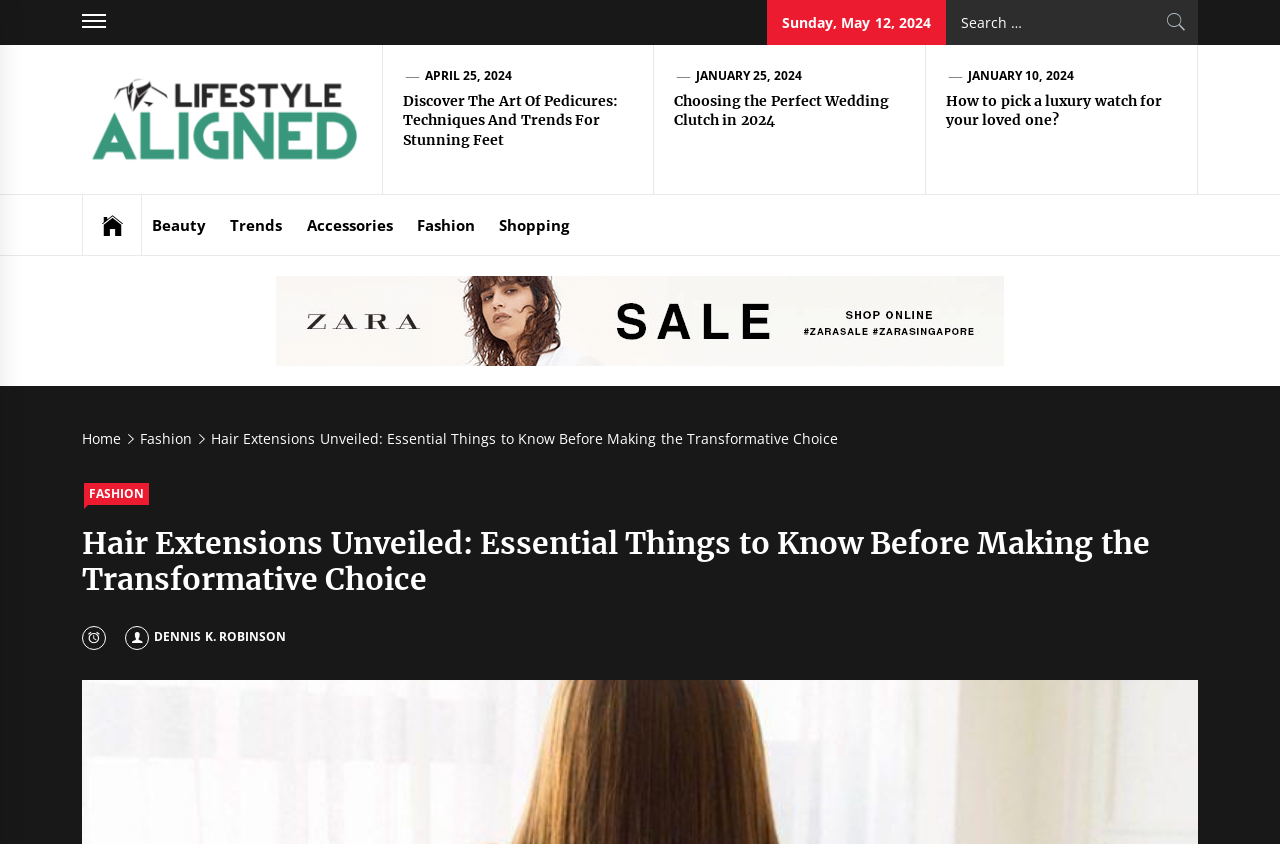Provide the text content of the webpage's main heading.

Hair Extensions Unveiled: Essential Things to Know Before Making the Transformative Choice